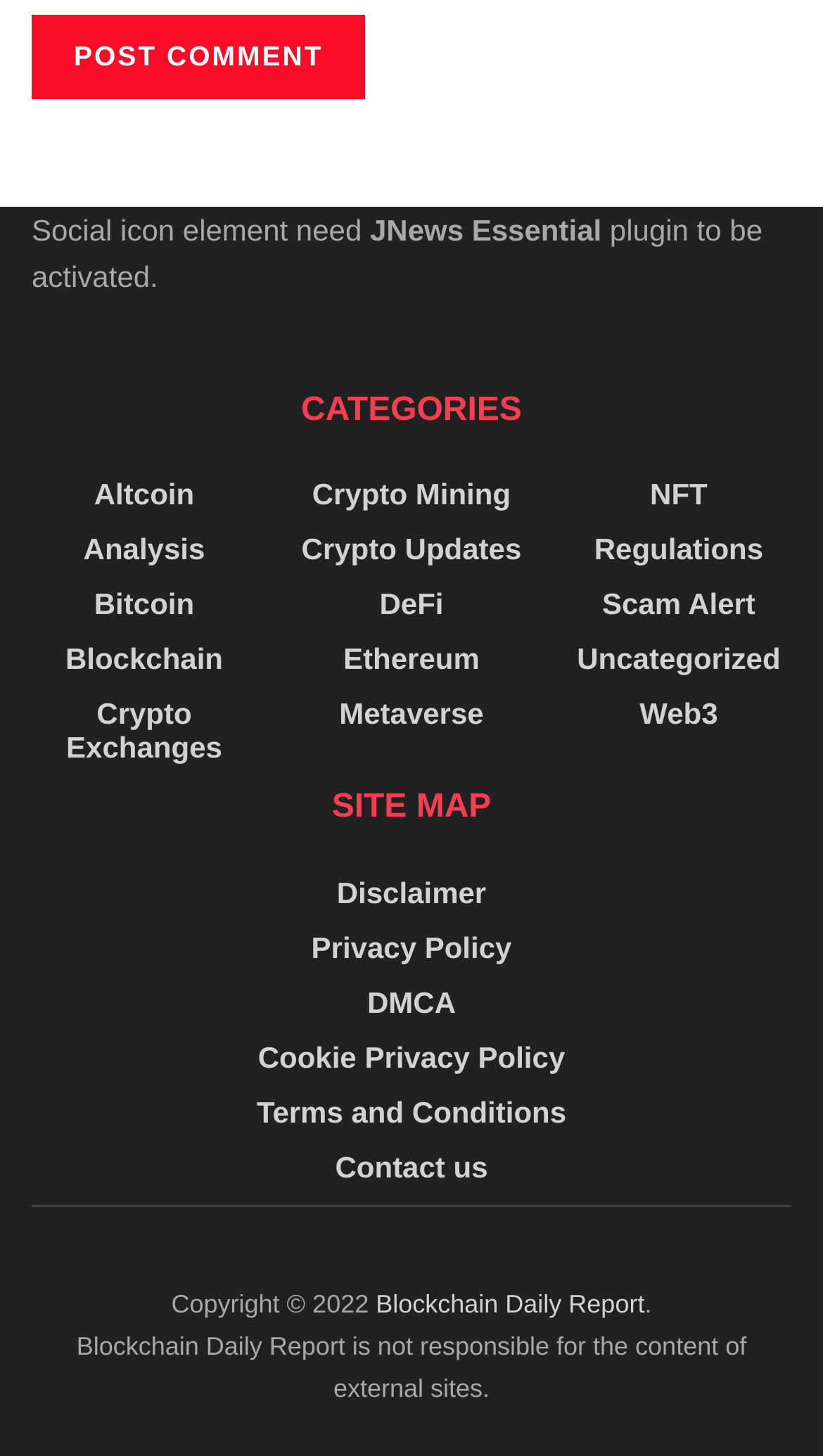By analyzing the image, answer the following question with a detailed response: What is the disclaimer about external sites?

The webpage has a disclaimer at the bottom which states that 'Blockchain Daily Report is not responsible for the content of external sites', indicating that the website is not liable for the content of other websites it may link to.